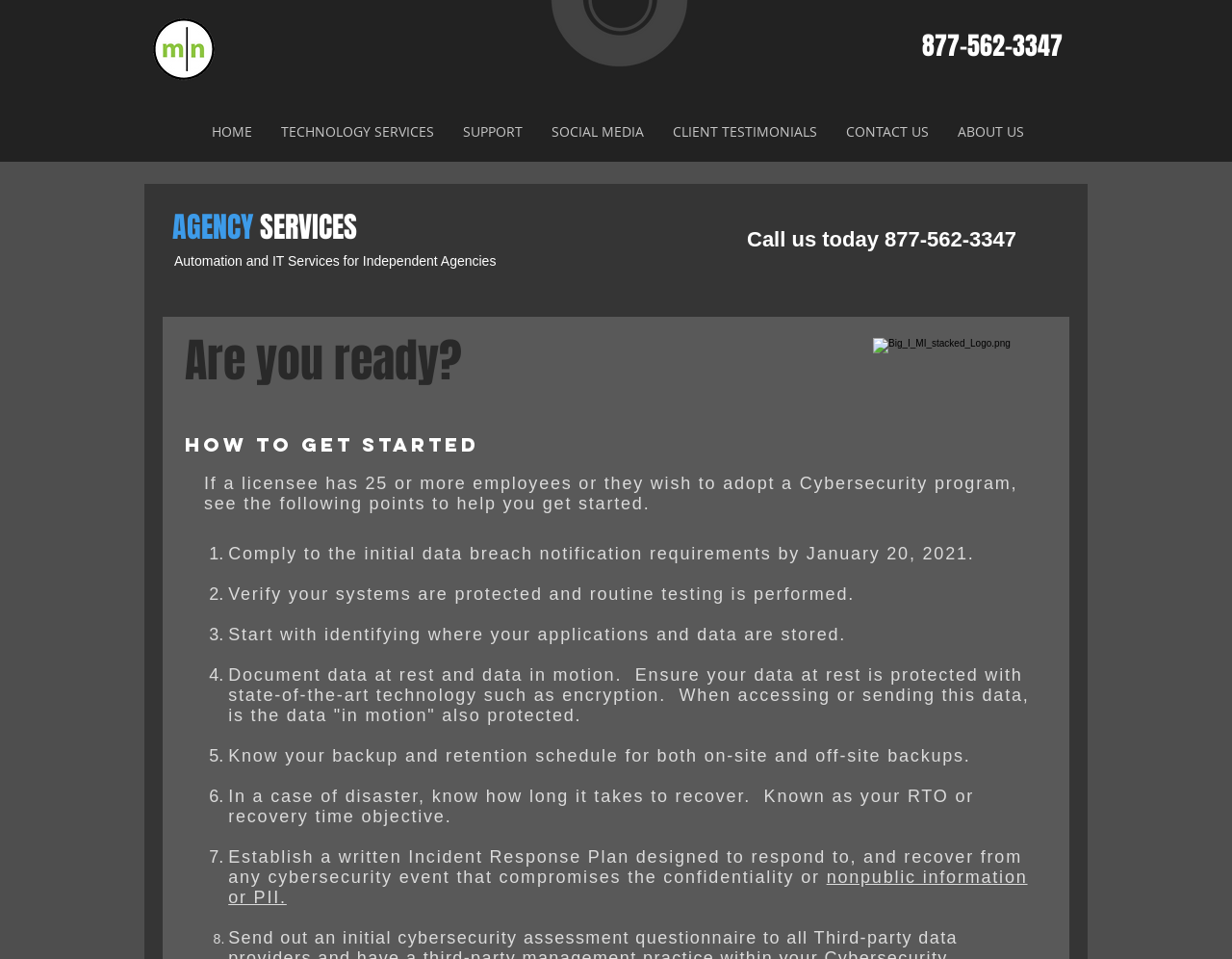Please identify the bounding box coordinates of where to click in order to follow the instruction: "Read about 'AGENCY SERVICES'".

[0.14, 0.221, 0.484, 0.254]